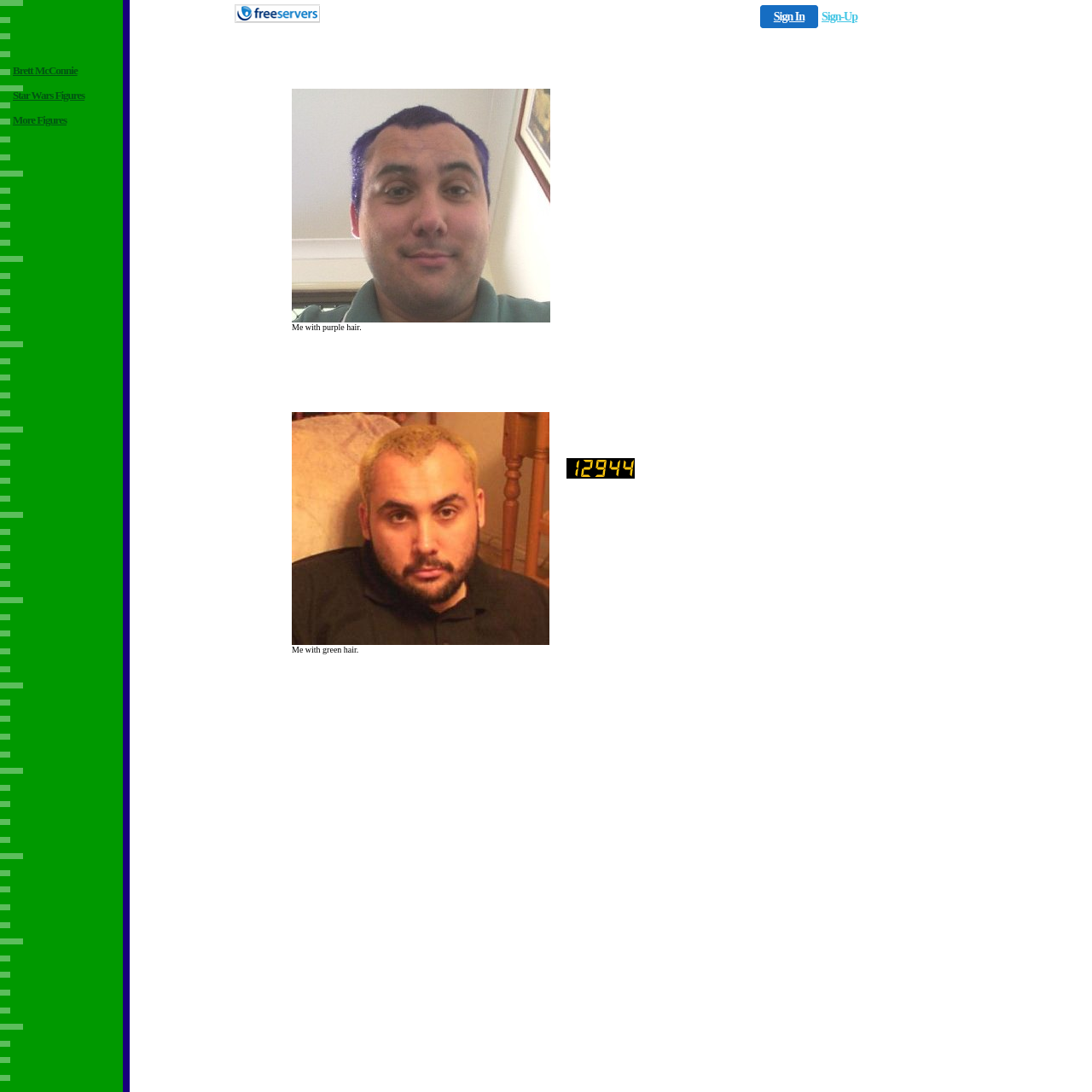How many tables are on the webpage? Based on the screenshot, please respond with a single word or phrase.

5